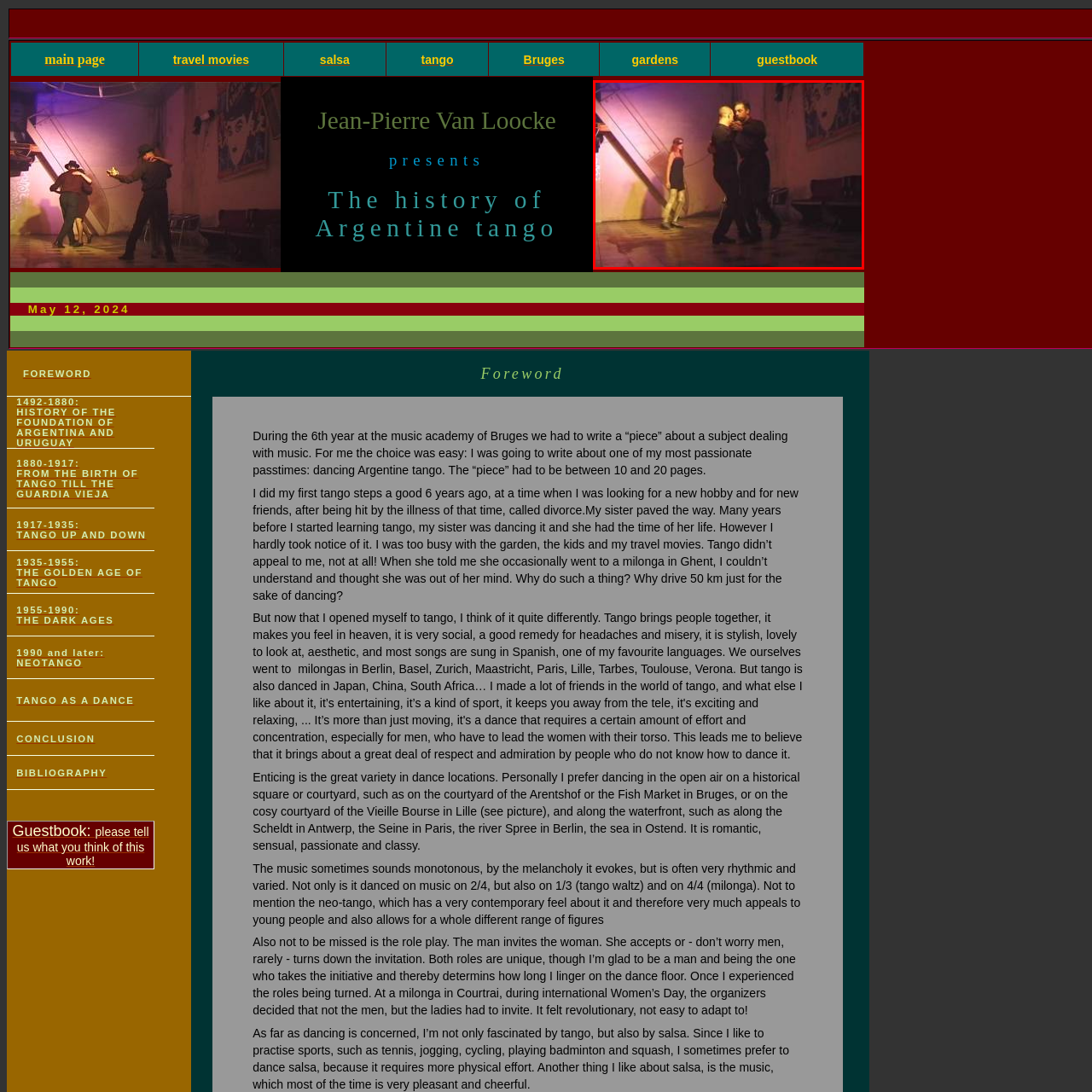Detail the features and components of the image inside the red outline.

The image captures a dynamic scene of social dancing, specifically tango. In a dimly lit venue illuminated by soft purple hues, two dancers engage in an intimate embrace, showcasing the fluidity and passion central to this dance form. The male dancer, dressed in dark attire, leads with confidence, while his partner mirrors his movements with grace. A third figure, a woman in casual attire, observes from the background, contributing to the vibrant atmosphere. The venue's rustic charm is accentuated by the visible wall art and seating arrangement, which hints at a lively and welcoming environment for dance enthusiasts. This moment encapsulates the essence of Argentine tango—a dance celebrated for its emotive expression and connection between partners.